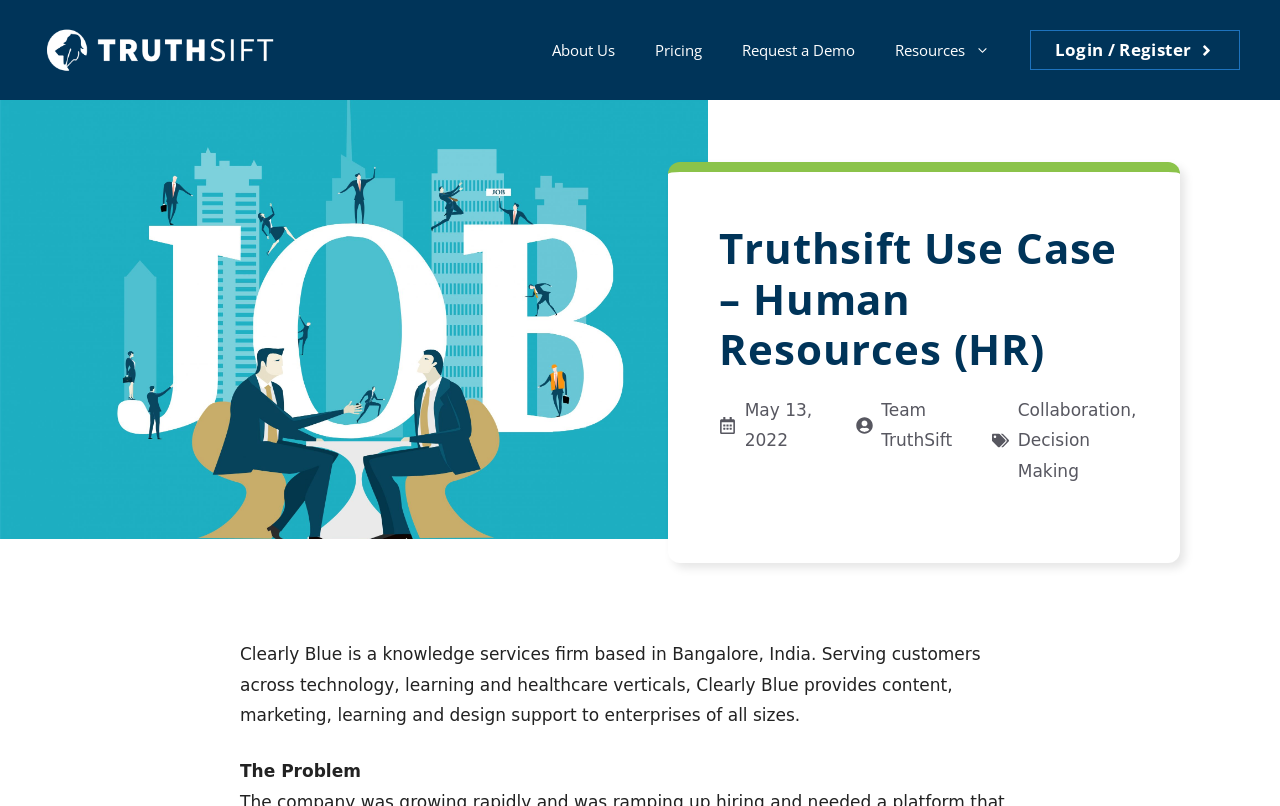Utilize the details in the image to thoroughly answer the following question: What is the theme of the use case?

I found the answer by reading the heading element that describes the use case, which is 'Truthsift Use Case – Human Resources (HR)'.